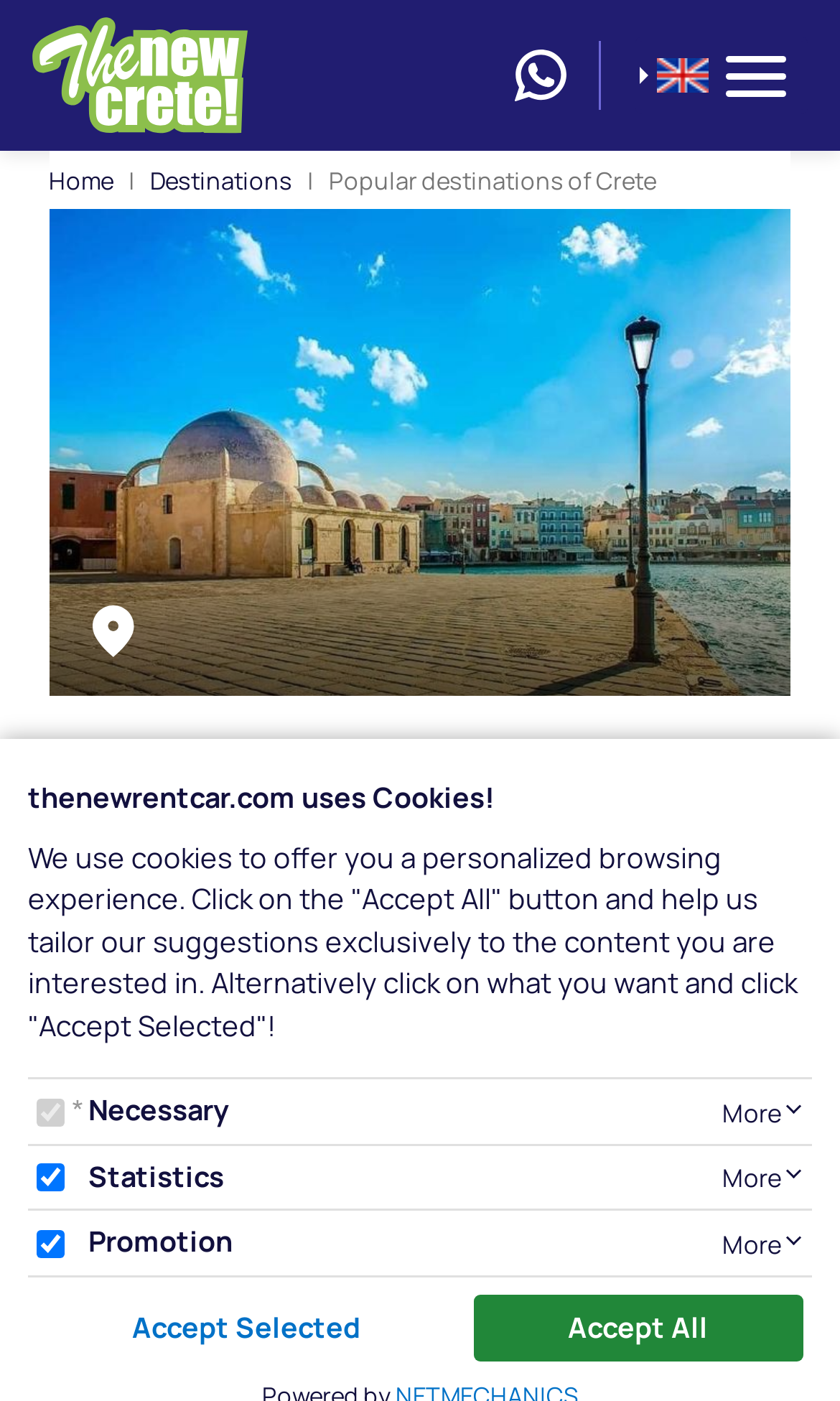How many main menu items are there?
Provide a fully detailed and comprehensive answer to the question.

The main menu items can be found by clicking the 'MENU' button. There are three main menu items: 'Home', 'Destinations', and 'Popular destinations of Crete'.